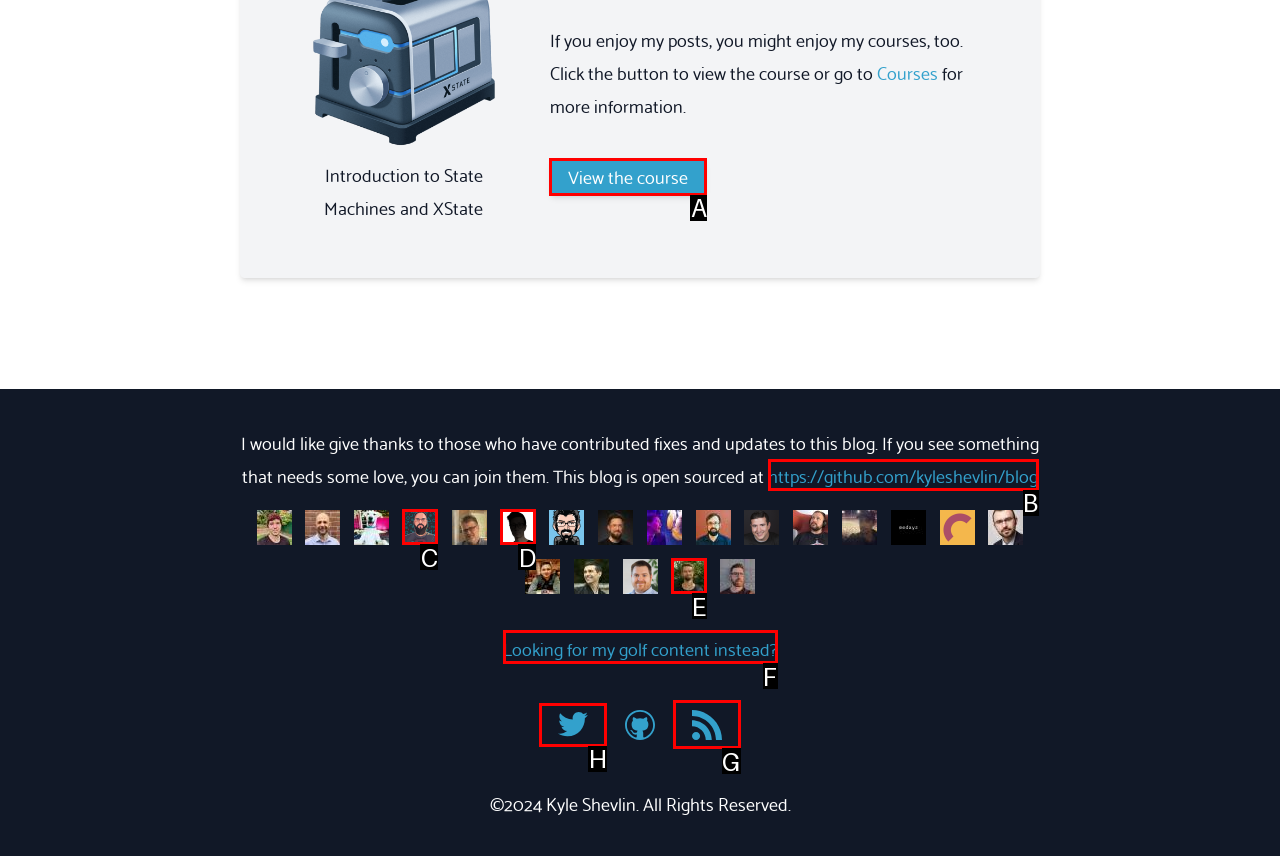Identify the letter of the correct UI element to fulfill the task: View the course from the given options in the screenshot.

A